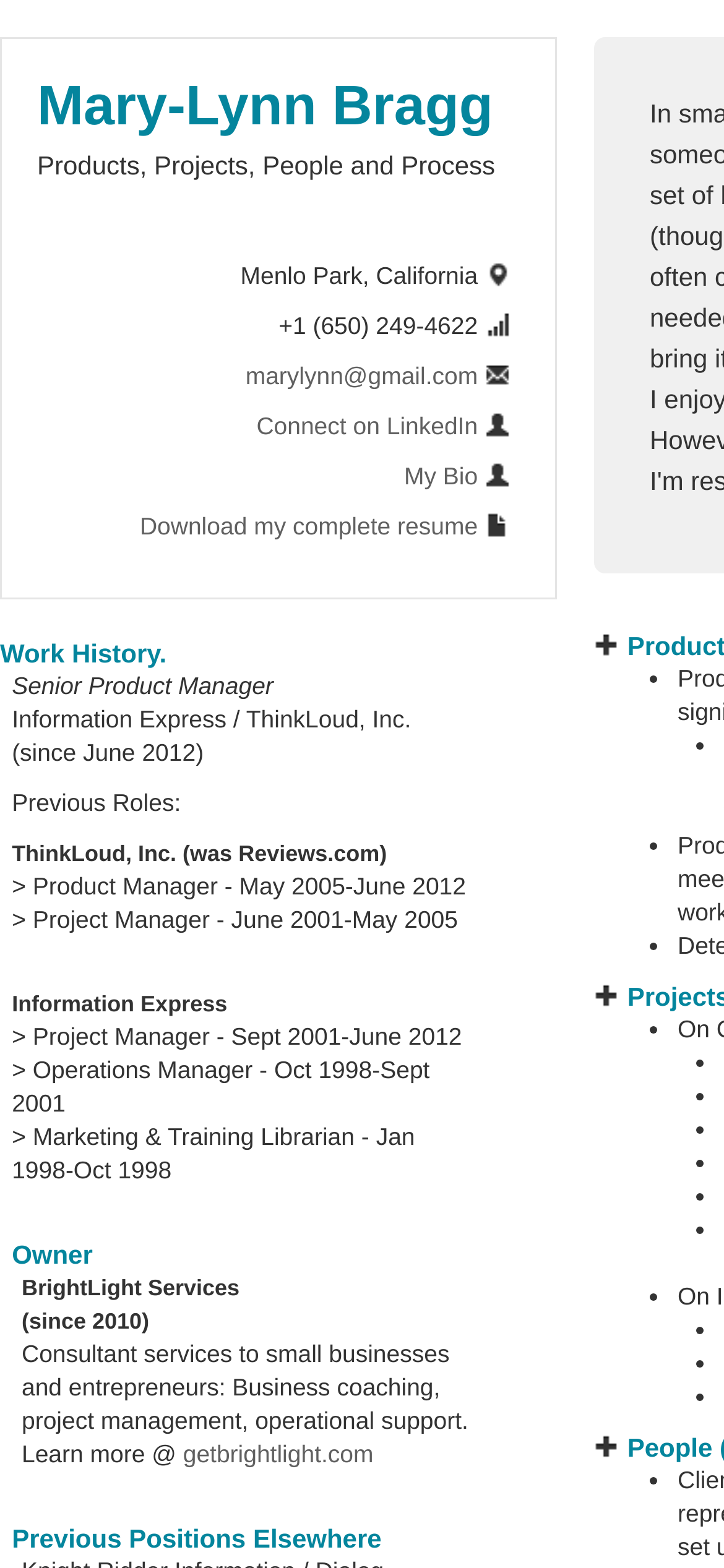Describe the webpage meticulously, covering all significant aspects.

This webpage is a personal resume and work history page for Mary-Lynn Bragg. At the top, there is a heading with her name, followed by a subtitle "Products, Projects, People and Process" and her location "Menlo Park, California". Her contact information, including phone number and email, is displayed below. There are also links to connect with her on LinkedIn, read her bio, and download her complete resume.

Below her contact information, there is a section titled "Work History" with a list of her previous roles. The first role listed is as a Senior Product Manager at Information Express / ThinkLoud, Inc., which she has held since June 2012. Below this, there are details about her previous roles at ThinkLoud, Inc., including Product Manager and Project Manager positions.

The next section is about her experience at Information Express, where she held various positions including Project Manager, Operations Manager, and Marketing & Training Librarian. After this, there is a section about her experience as the Owner of BrightLight Services, a consulting business she started in 2010. This section includes a brief description of the services she offers and a link to her business website.

Finally, there is a section titled "Previous Positions Elsewhere" with a list of bullet points, but the text associated with each bullet point is not provided in the accessibility tree.